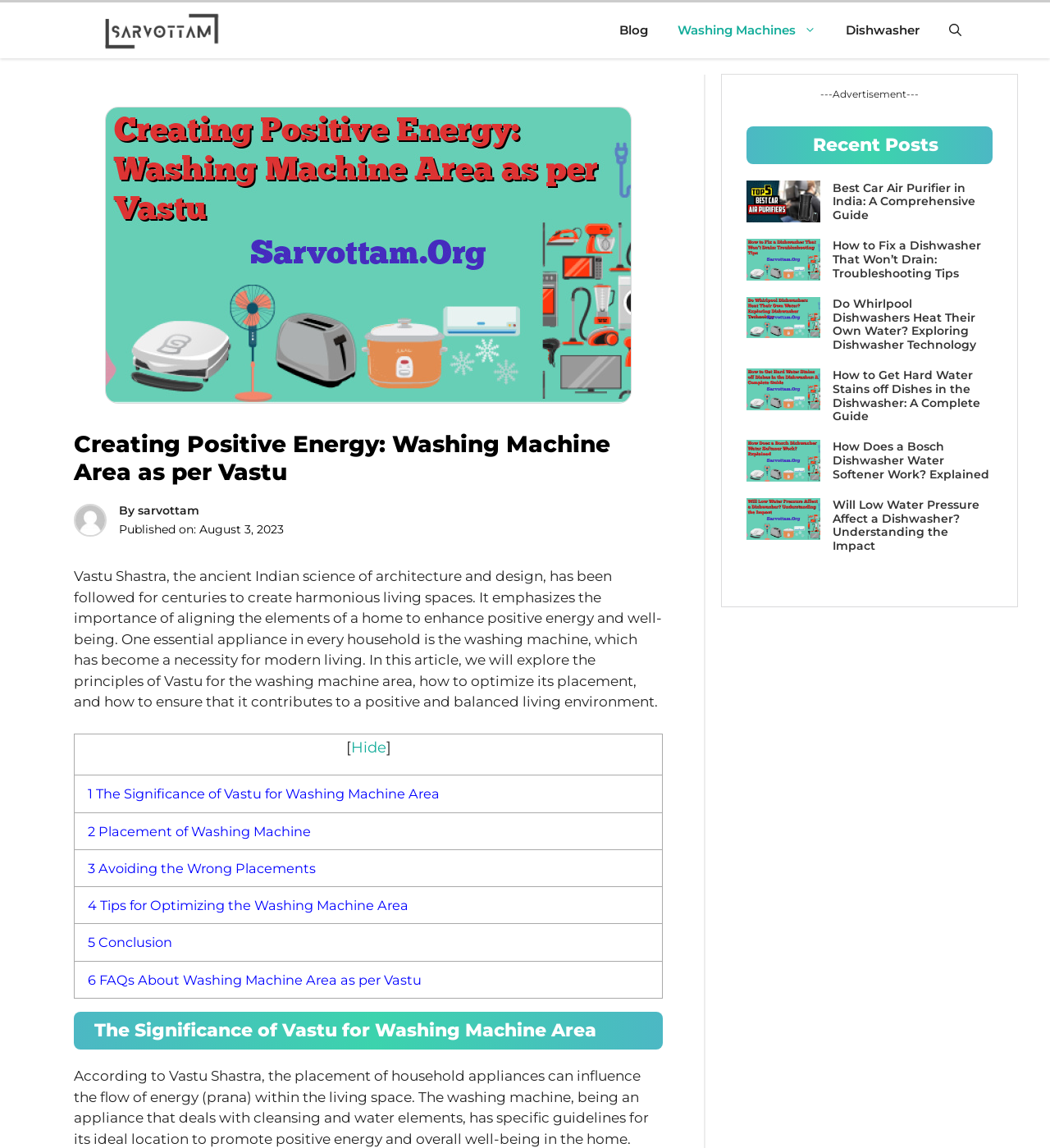How many sections are there in the article?
Observe the image and answer the question with a one-word or short phrase response.

6